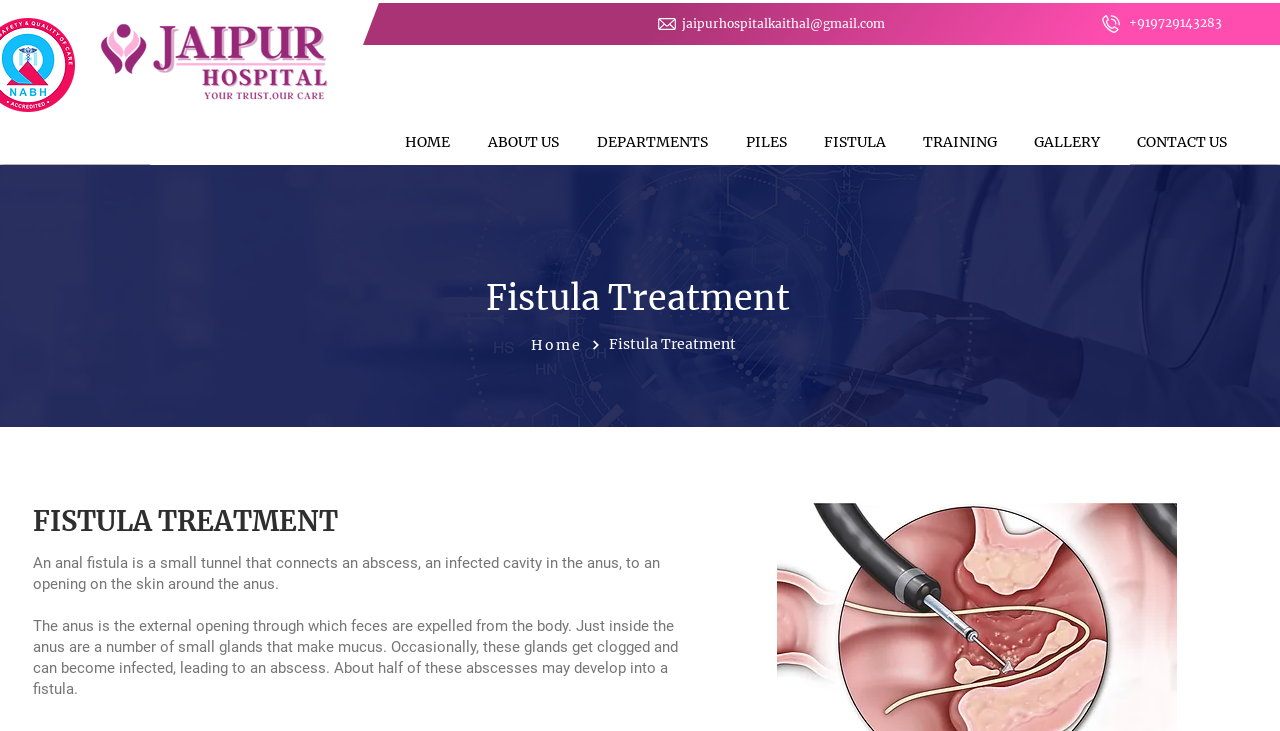Provide a thorough description of the webpage's content and layout.

The webpage is about Jaipur Hospital, a trusted hospital for laparoscopic surgery in India. At the top left corner, there is a link to the hospital's website. On the top right corner, there are two links: one for a phone number and another for an email address.

Below the top section, there is a navigation menu labeled "Site" that spans across the page. The menu consists of several links, including "HOME", "ABOUT US", "DEPARTMENTS", "PILES", "FISTULA", "TRAINING", "GALLERY", and "CONTACT US". These links are arranged horizontally, with "HOME" on the left and "CONTACT US" on the right.

Below the navigation menu, there is a large background image that takes up most of the page. On top of this image, there is a heading that reads "Fistula Treatment" in a prominent font. Below this heading, there is a link to the "Home" page.

Further down the page, there is another heading that reads "FISTULA TREATMENT" in a larger font. Below this heading, there are two blocks of text that describe what an anal fistula is and how it develops. The text explains that an anal fistula is a small tunnel that connects an abscess to an opening on the skin around the anus, and that it can occur when glands inside the anus get clogged and infected.